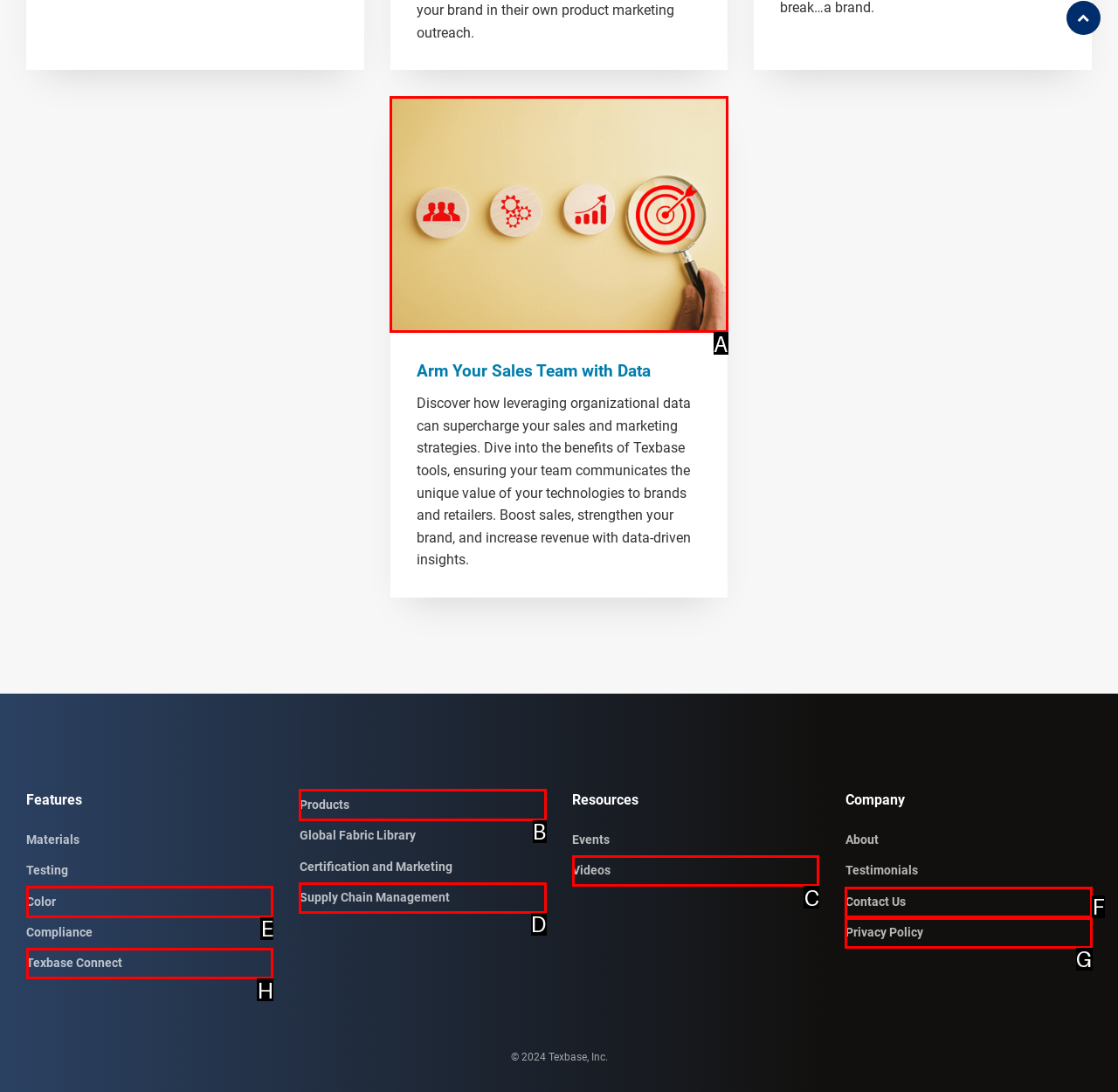Identify the HTML element I need to click to complete this task: Contact 'Texbase' Provide the option's letter from the available choices.

F